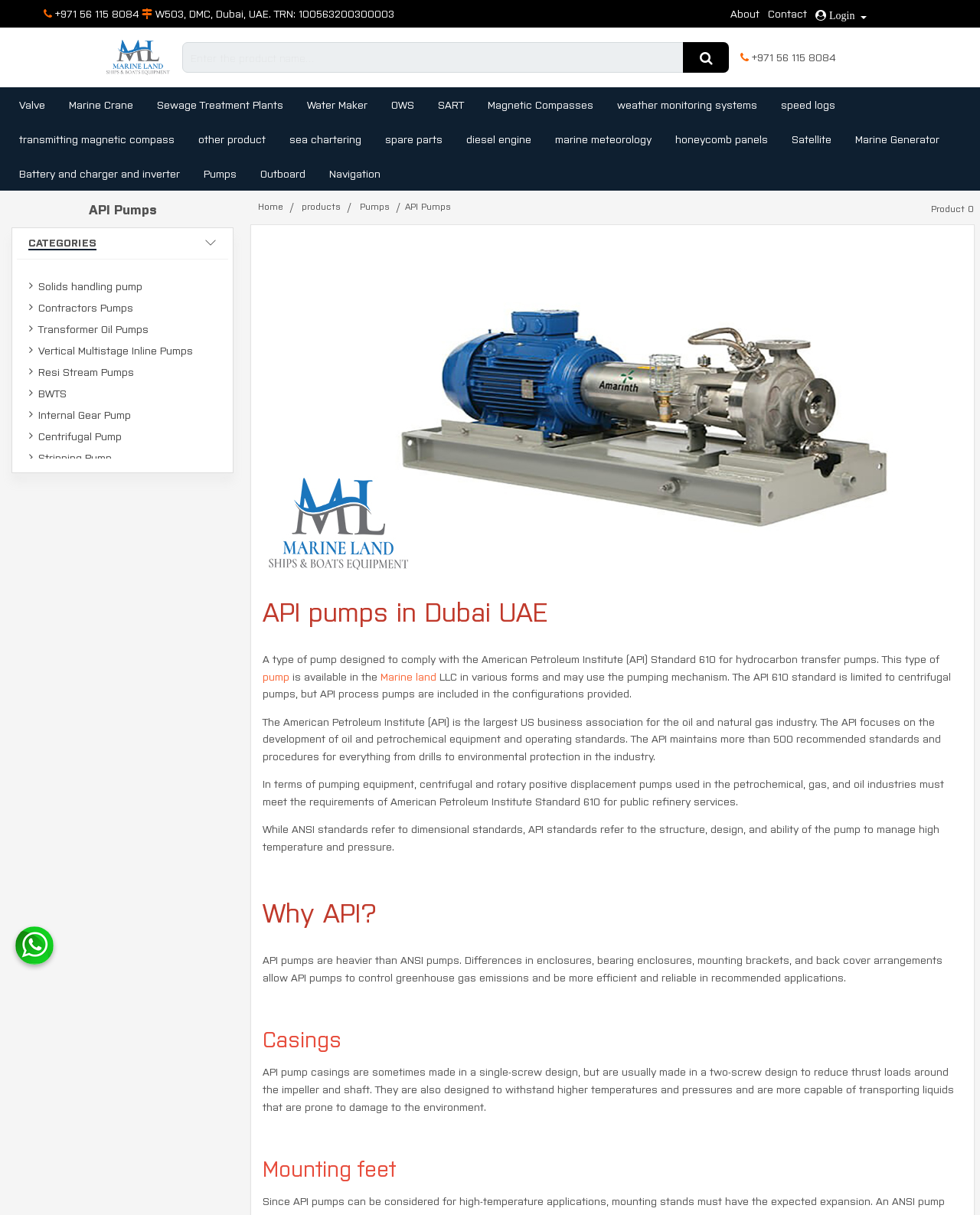Provide the bounding box for the UI element matching this description: "End Suction Pumps".

[0.03, 0.564, 0.22, 0.577]